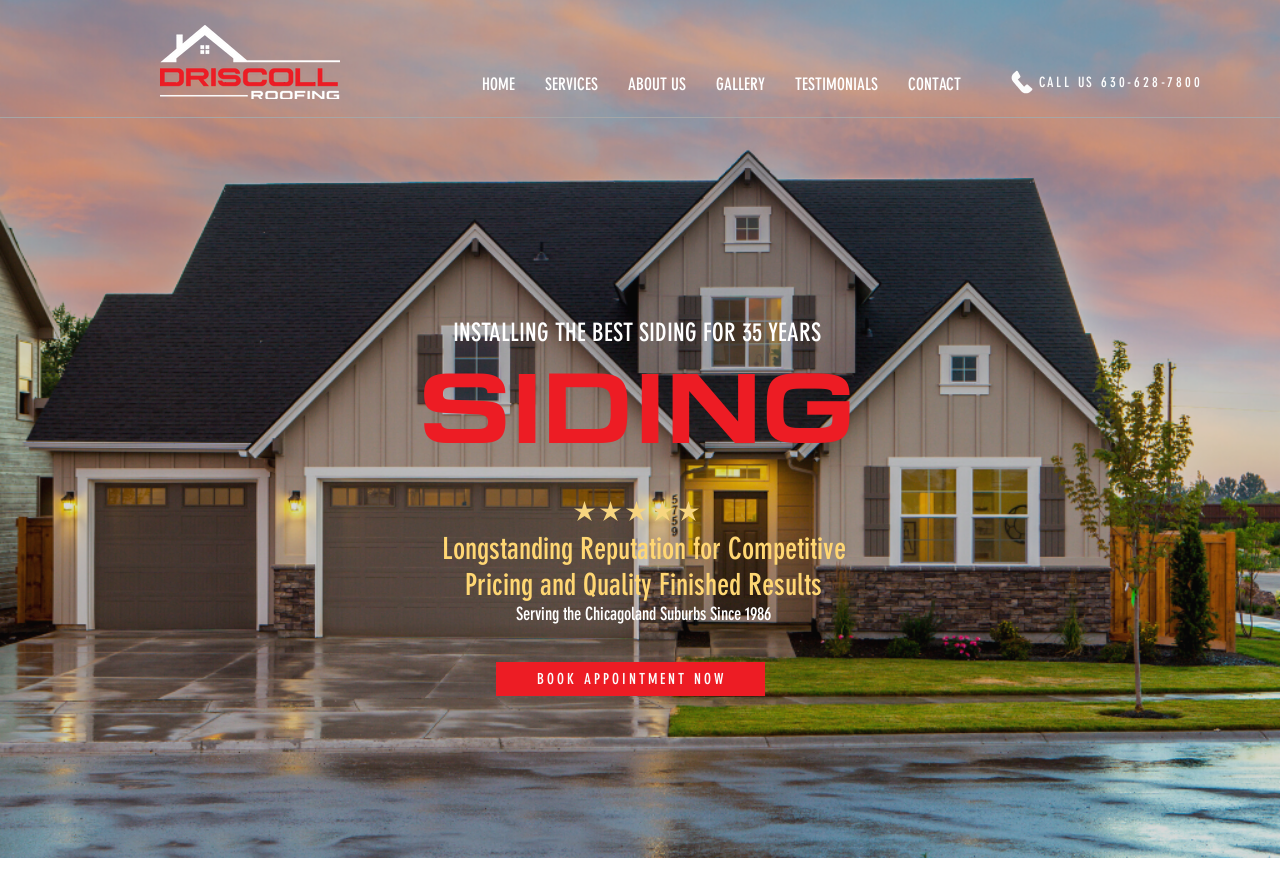Specify the bounding box coordinates of the area to click in order to follow the given instruction: "Call the phone number."

[0.765, 0.074, 0.962, 0.112]